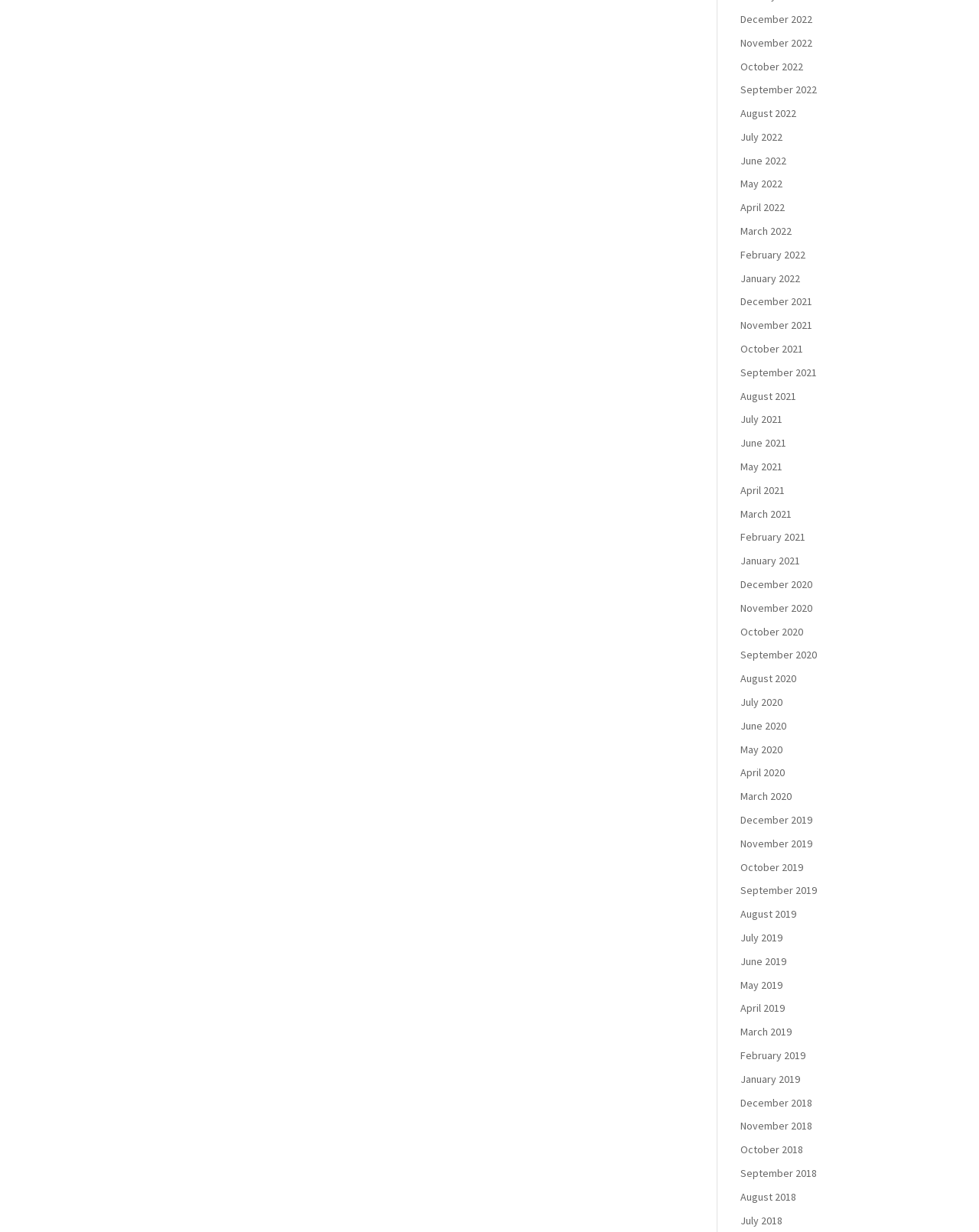Please answer the following question using a single word or phrase: Are the links for 2019 grouped together?

Yes